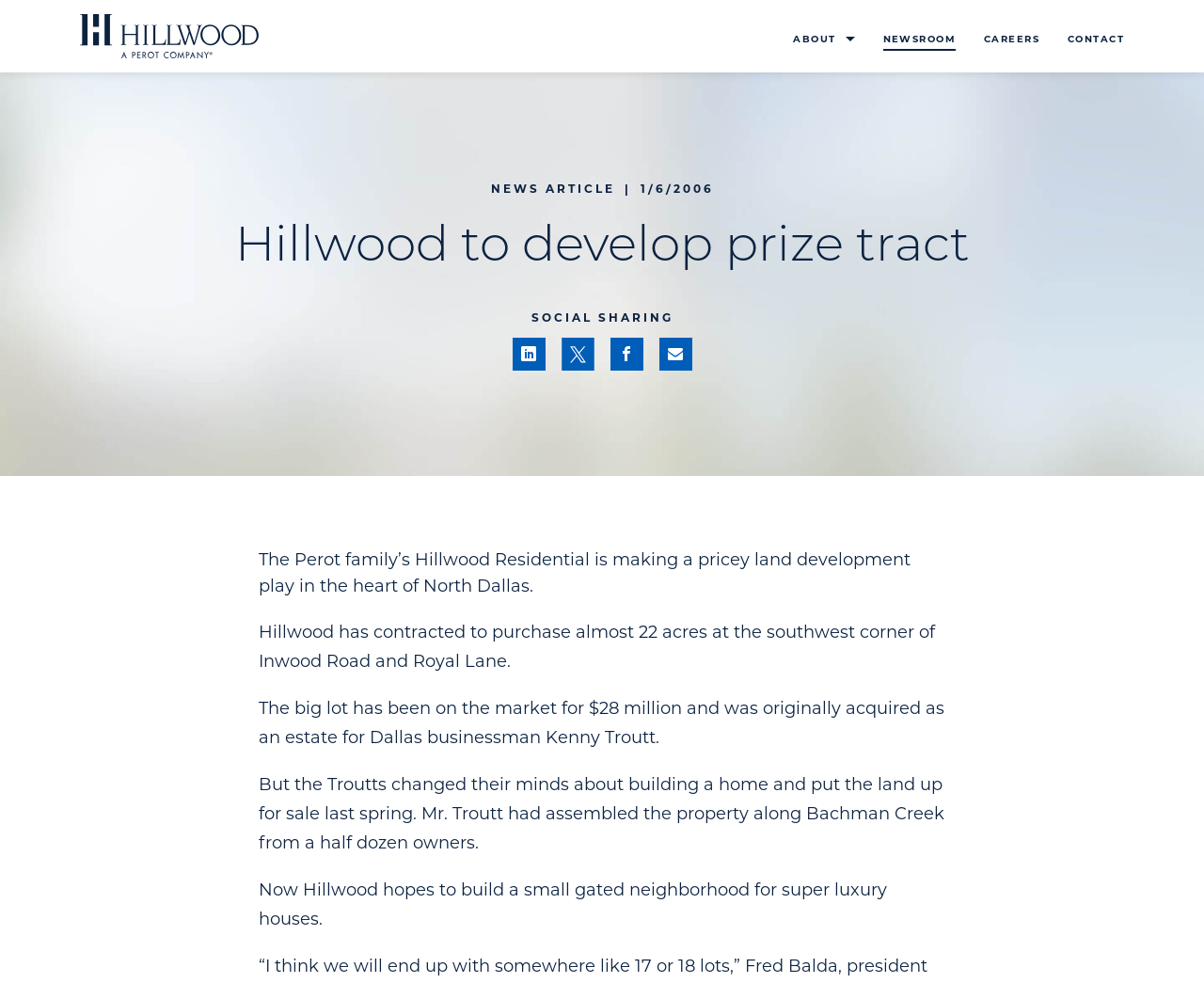Please find the bounding box for the UI component described as follows: "aria-label="Go to home page"".

[0.066, 0.014, 0.215, 0.059]